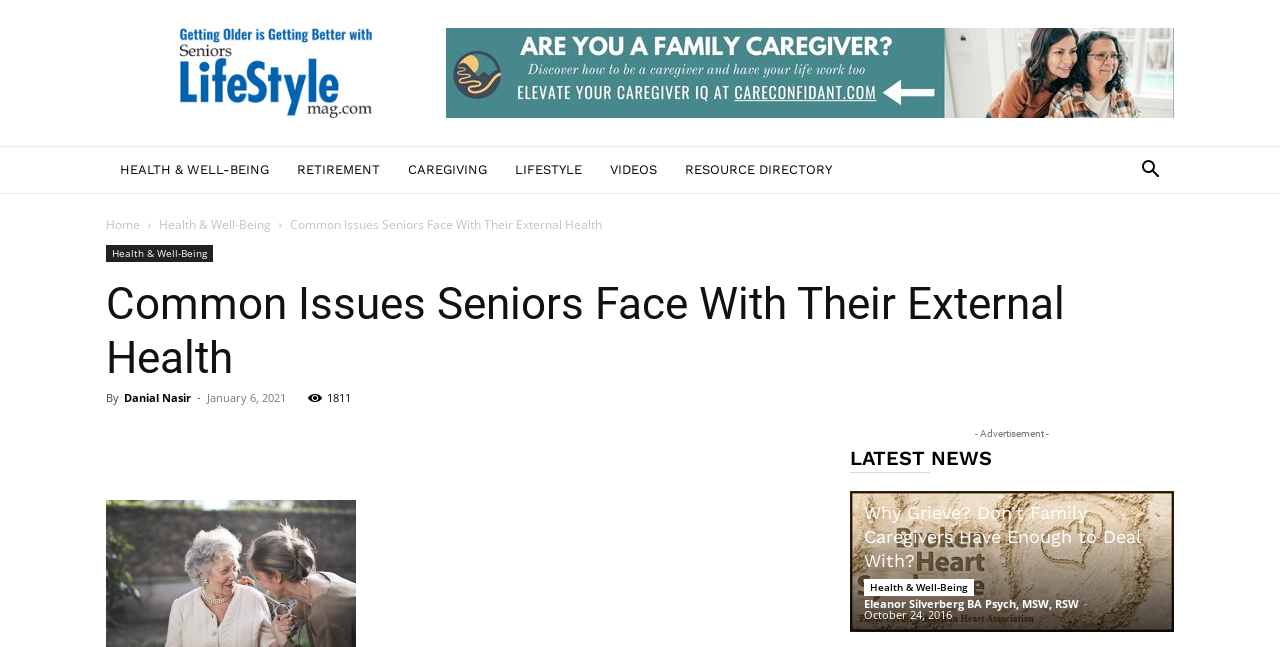Determine the bounding box coordinates of the element's region needed to click to follow the instruction: "Click on 'HEALTH & WELL-BEING'". Provide these coordinates as four float numbers between 0 and 1, formatted as [left, top, right, bottom].

[0.083, 0.226, 0.221, 0.3]